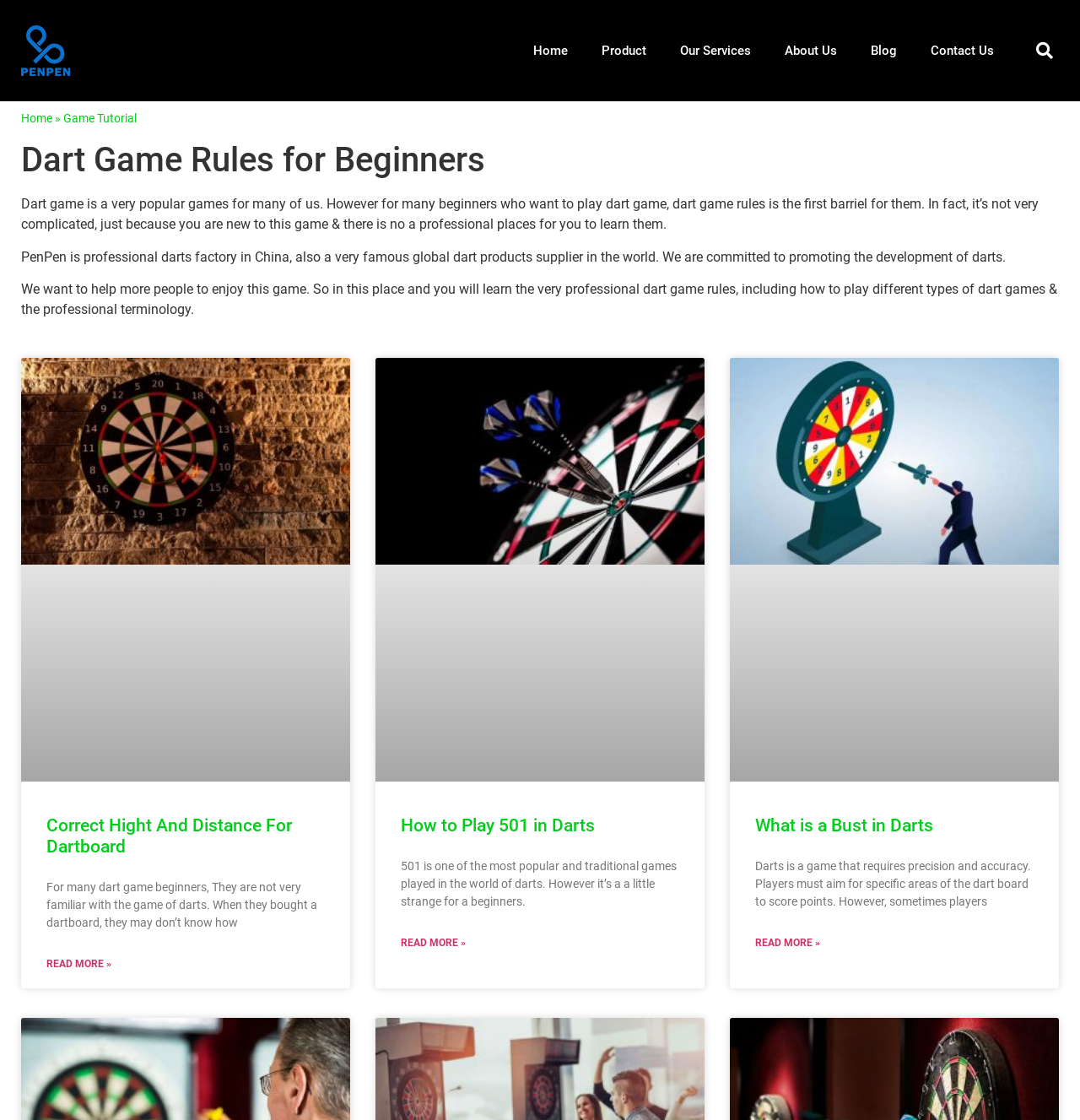Give an in-depth explanation of the webpage layout and content.

The webpage is about Dart Game Rules for Beginners, provided by PenPen Sports, a professional darts factory in China. At the top, there are several links to navigate to different sections of the website, including Home, Product, About Us, Blog, and Contact Us. On the right side, there is a search bar with a search button.

Below the navigation links, there is a heading that reads "Dart Game Rules for Beginners". This is followed by three paragraphs of text that introduce the game of darts and the purpose of the webpage, which is to provide professional dart game rules for beginners.

The main content of the webpage is divided into three sections, each describing a different aspect of dart games. The first section is about the correct height and distance for a dartboard, and it includes an image and a link to read more about the topic. The second section is about how to play 501 in darts, and it also includes an image and a link to read more. The third section is about what is a bust in darts, and it includes an image and a link to read more.

Each section has a heading, a brief description, and a link to read more about the topic. The images are placed above the descriptions and headings. The layout is organized, with each section clearly separated from the others.